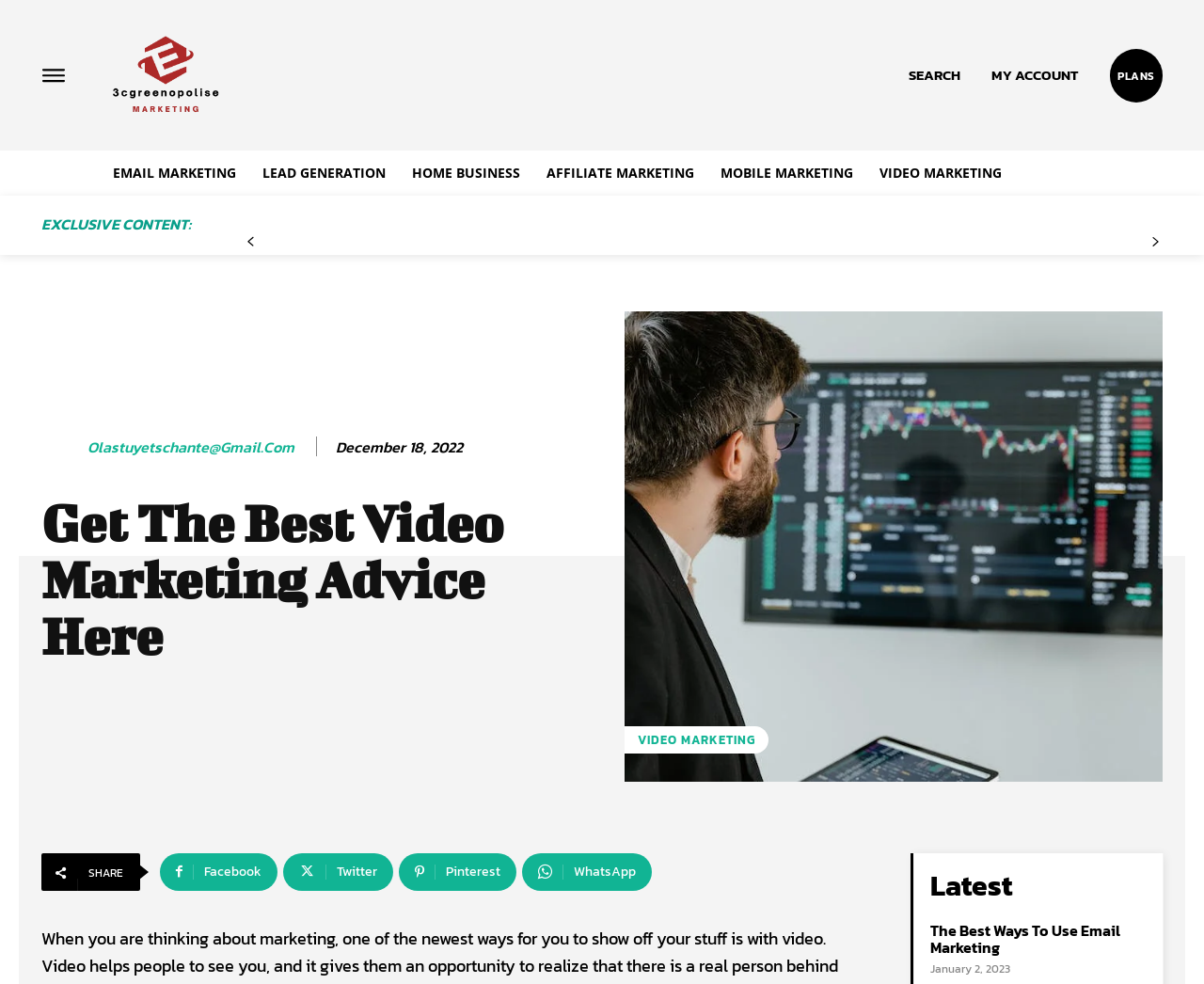Offer a comprehensive description of the webpage’s content and structure.

The webpage appears to be a blog or article page focused on video marketing advice. At the top left, there is a logo and a search button. To the right of the logo, there are links to various sections of the website, including "PLANS", "EMAIL MARKETING", "LEAD GENERATION", and more.

Below the top navigation, there is a heading that reads "EXCLUSIVE CONTENT:". Underneath this heading, there are links to previous and next pages, as well as an email address and a timestamp indicating when the content was posted.

The main content of the page is a blog post titled "Get The Best Video Marketing Advice Here". The post has a heading and a block of text, but the exact content is not specified. Below the post, there are social media sharing links for Facebook, Twitter, Pinterest, and WhatsApp.

Further down the page, there is a section titled "Latest" with a heading that reads "The Best Ways To Use Email Marketing". This section appears to be a summary or preview of another blog post, with a link to read the full article and a timestamp indicating when it was posted.